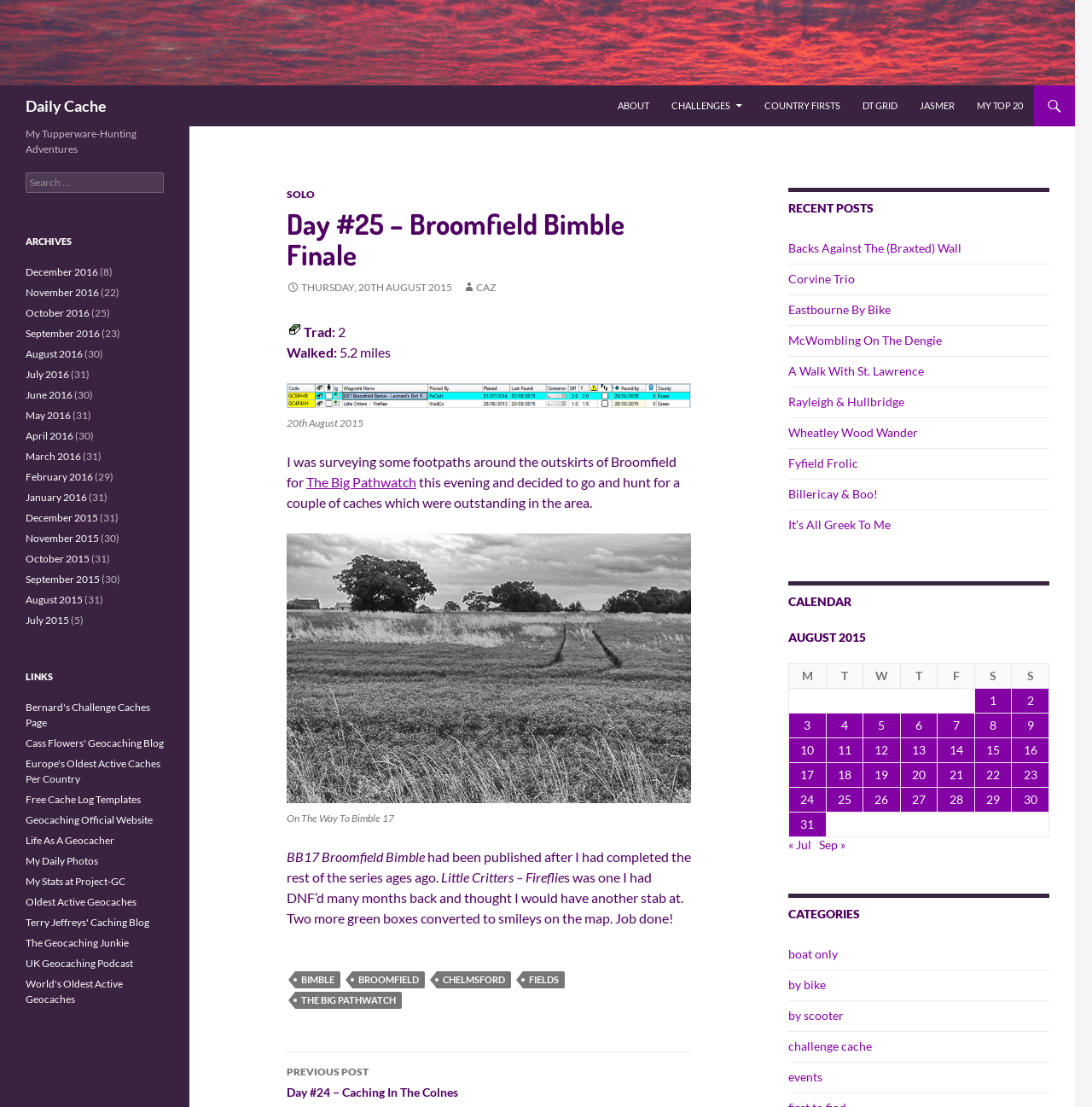Please reply to the following question using a single word or phrase: 
How many recent posts are listed?

10